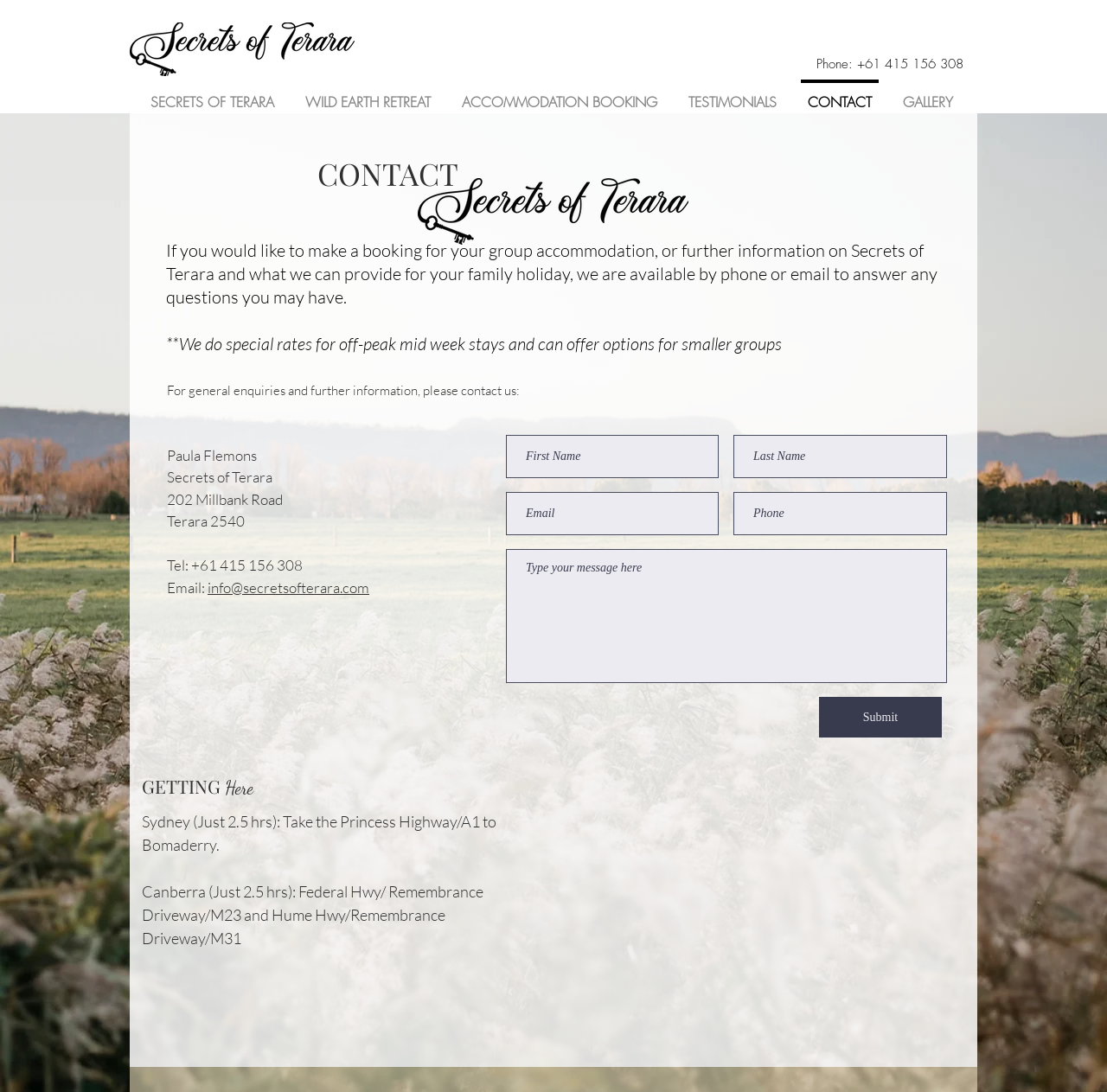By analyzing the image, answer the following question with a detailed response: What is the address of Secrets of Terara?

I found the address by looking at the 'CONTACT' section of the webpage, where it is listed as '202 Millbank Road, Terara 2540'.